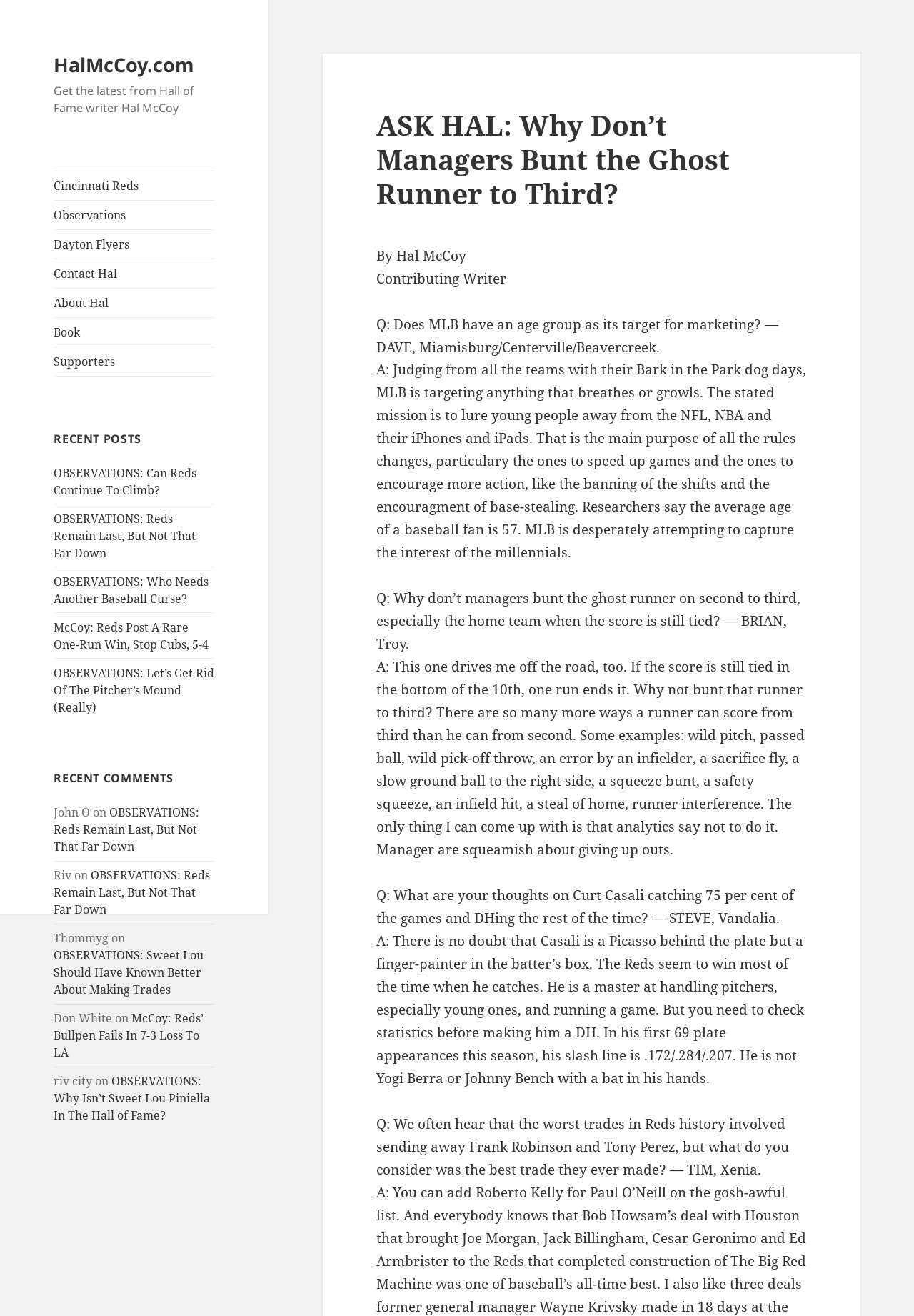Locate the bounding box coordinates of the region to be clicked to comply with the following instruction: "Click on the 'Cincinnati Reds' link". The coordinates must be four float numbers between 0 and 1, in the form [left, top, right, bottom].

[0.059, 0.13, 0.235, 0.152]